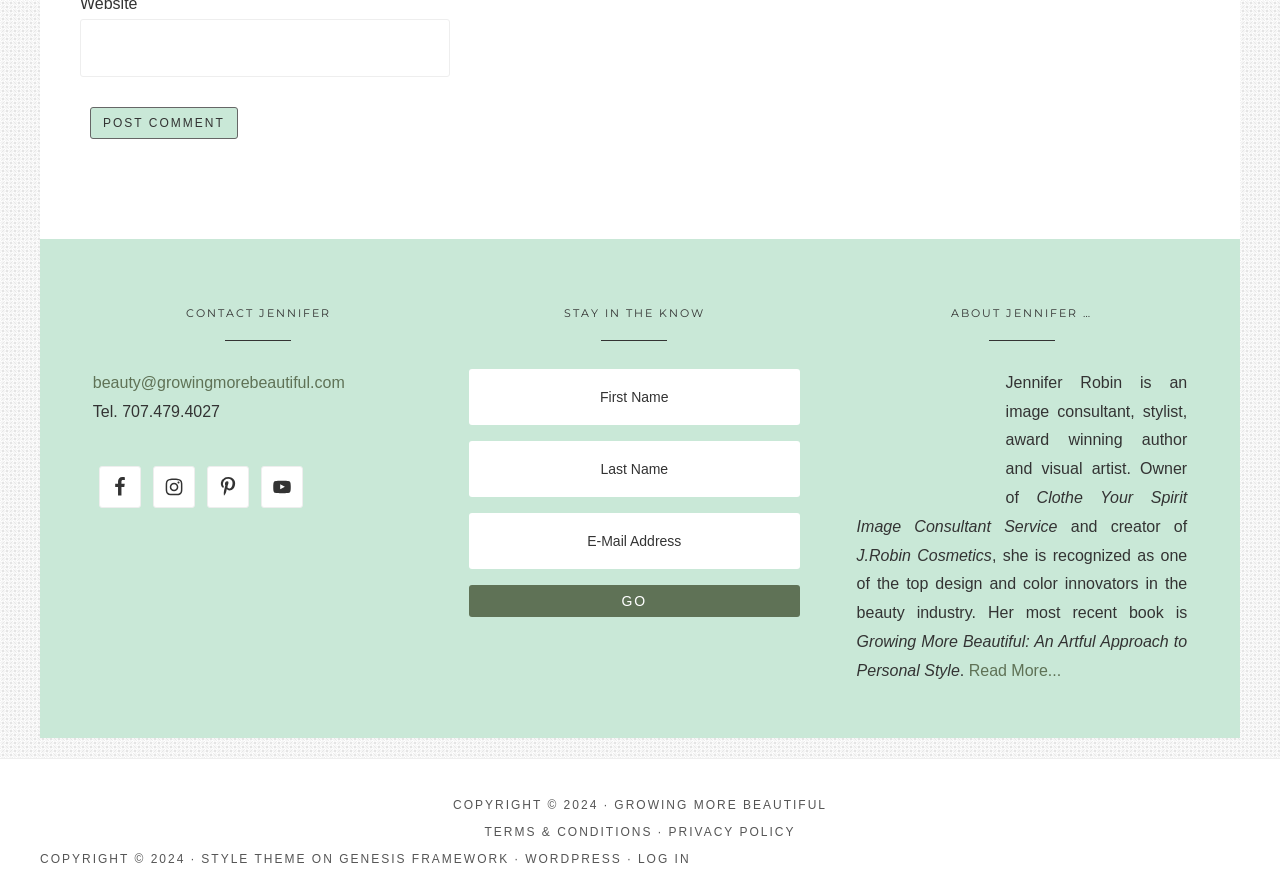What is the title of Jennifer Robin's book?
Using the image, give a concise answer in the form of a single word or short phrase.

Growing More Beautiful